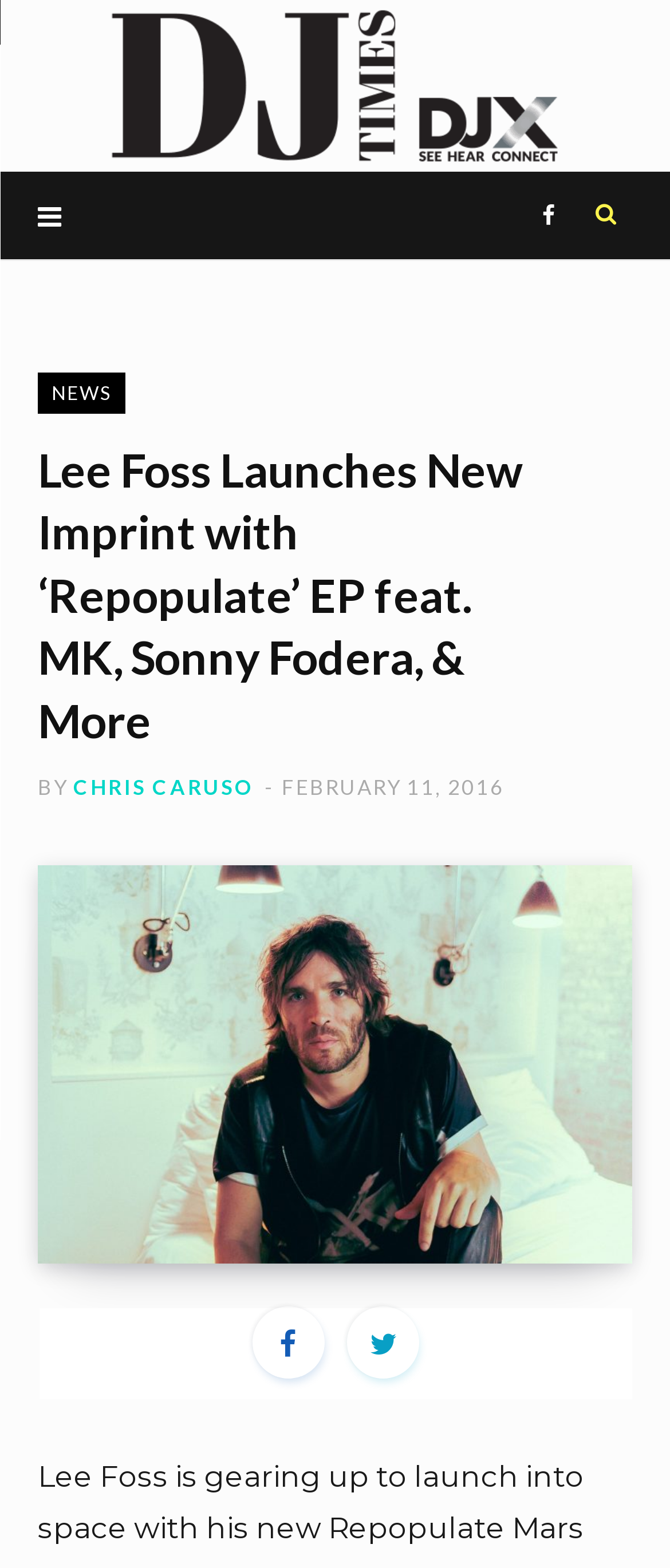Please identify the bounding box coordinates of the region to click in order to complete the given instruction: "Learn about medium- to long-term challenges for Japan's economy". The coordinates should be four float numbers between 0 and 1, i.e., [left, top, right, bottom].

None